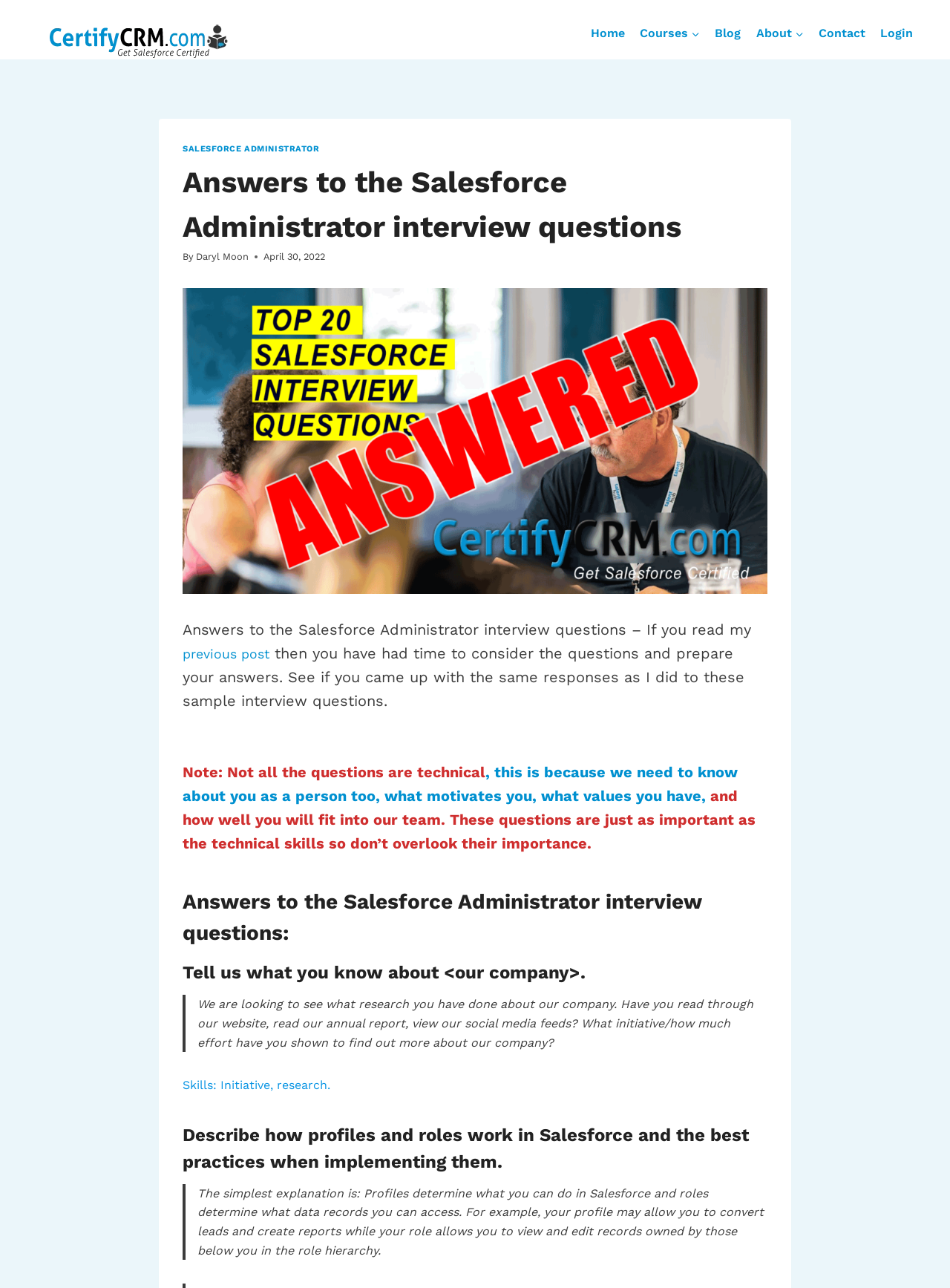Identify the coordinates of the bounding box for the element that must be clicked to accomplish the instruction: "Click the CertifyCRM.com logo".

[0.047, 0.017, 0.242, 0.046]